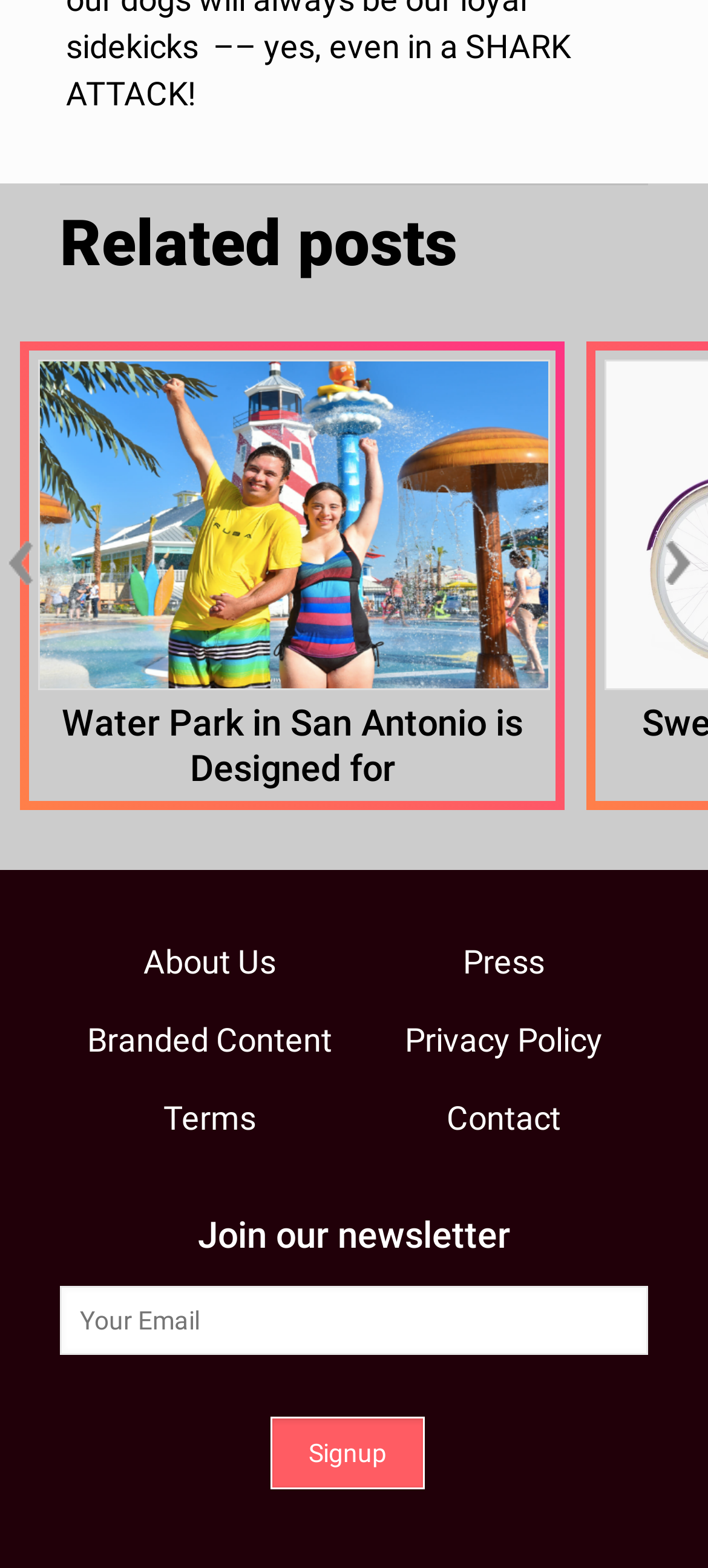Using a single word or phrase, answer the following question: 
How many images are on the page?

1